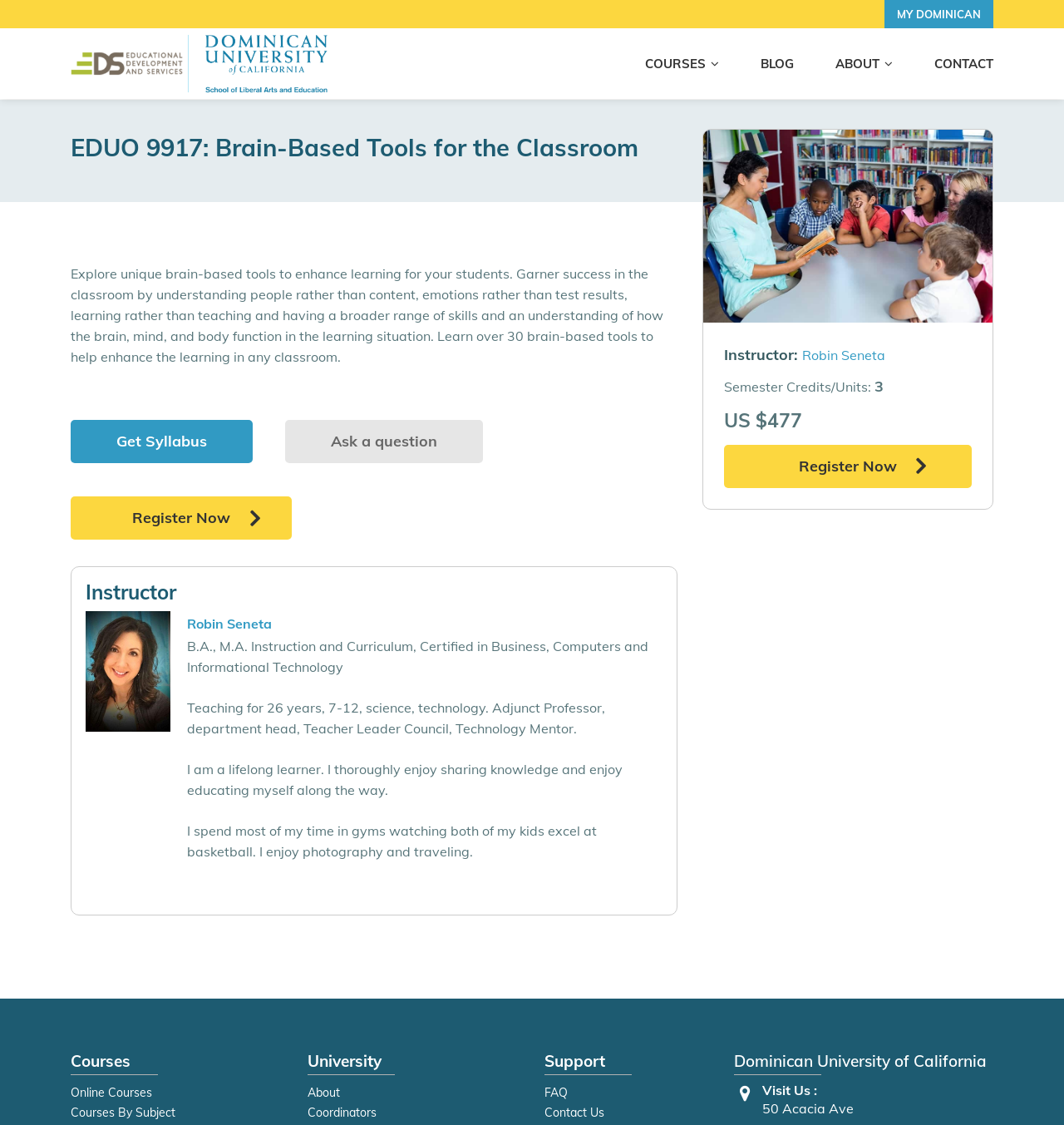Determine the bounding box coordinates for the HTML element described here: "Request Course Catalog".

[0.77, 0.01, 0.934, 0.023]